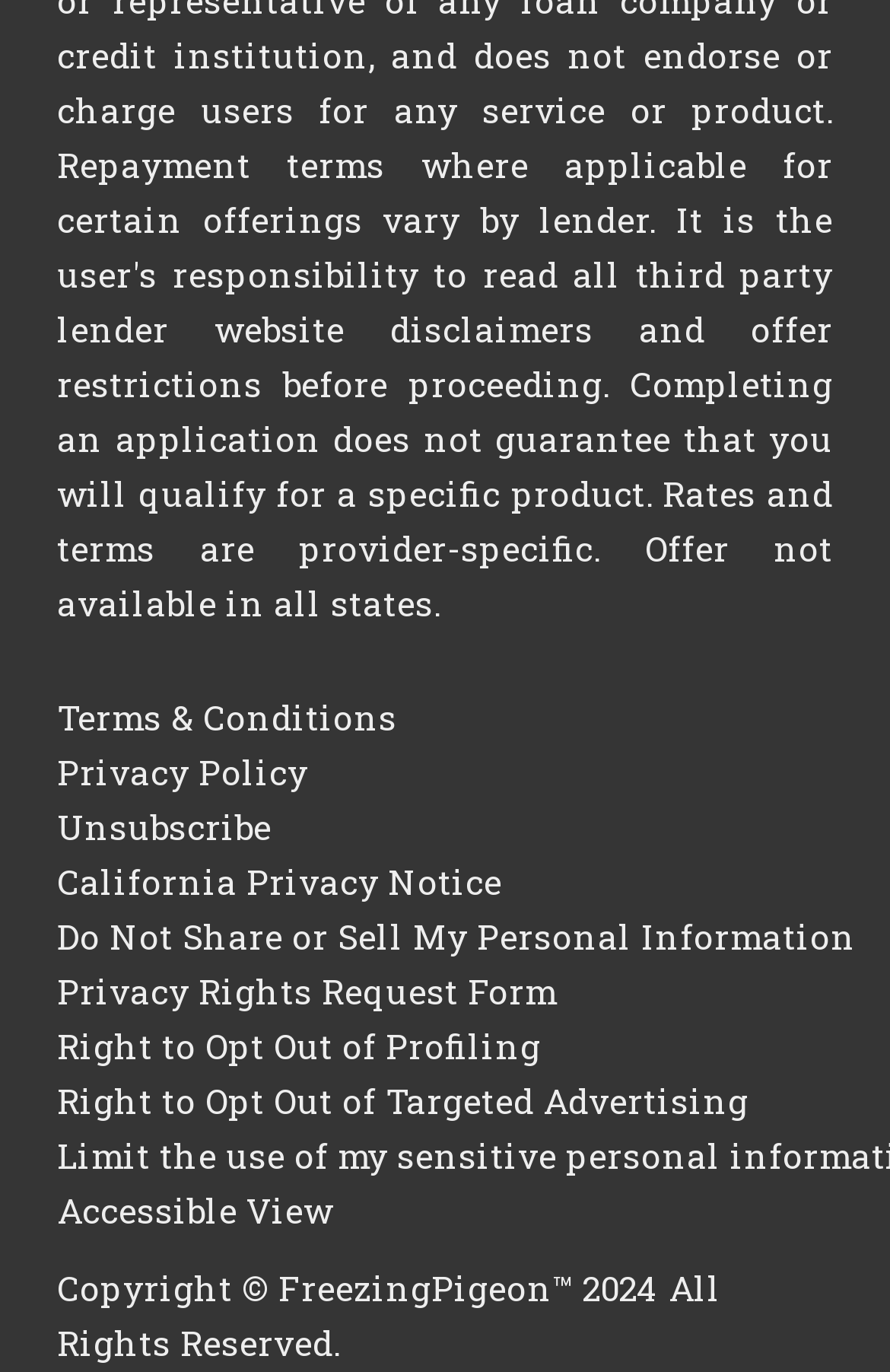Please respond in a single word or phrase: 
What is the copyright year?

2024